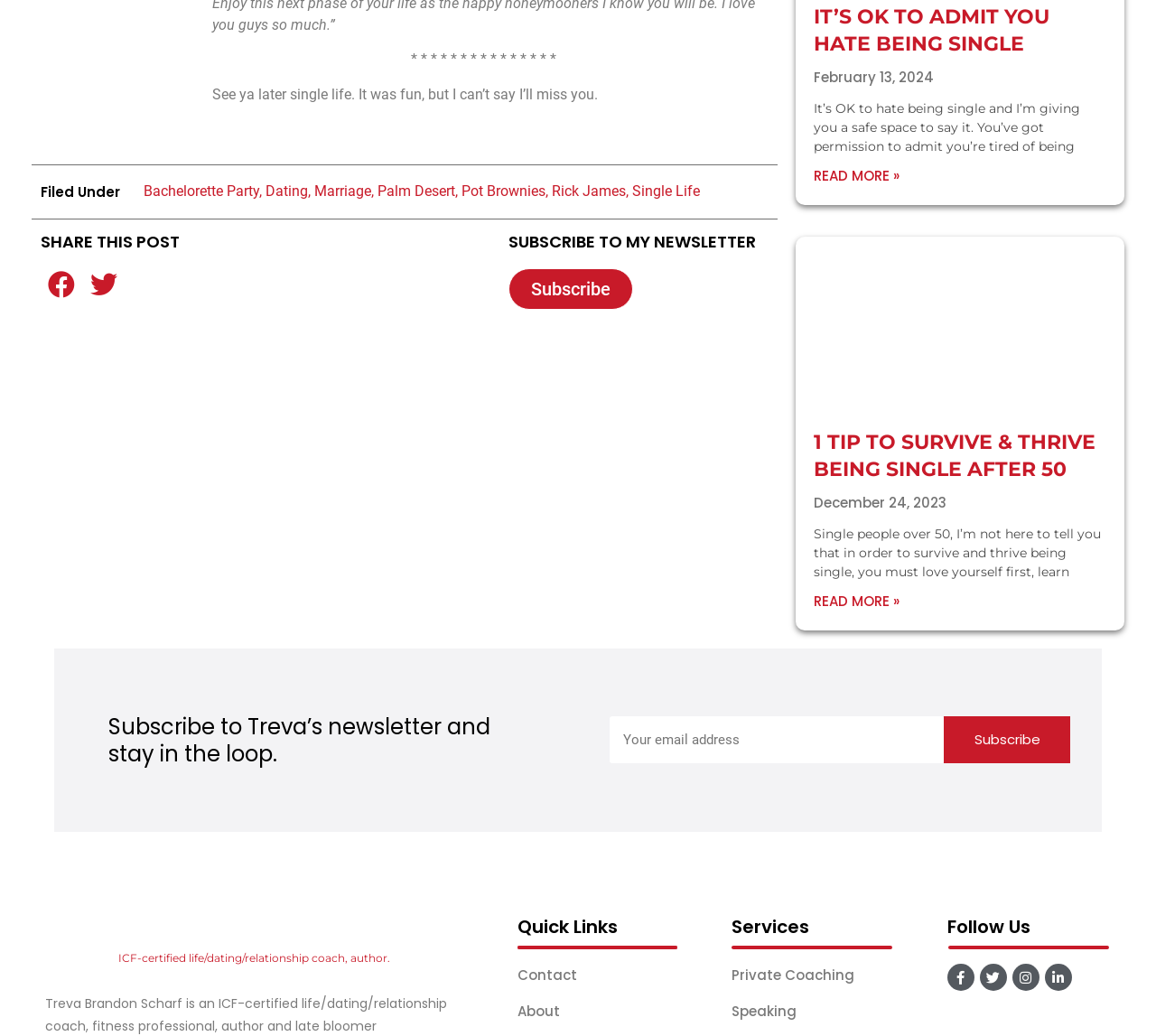Provide the bounding box coordinates of the area you need to click to execute the following instruction: "Subscribe to the newsletter".

[0.816, 0.691, 0.926, 0.737]